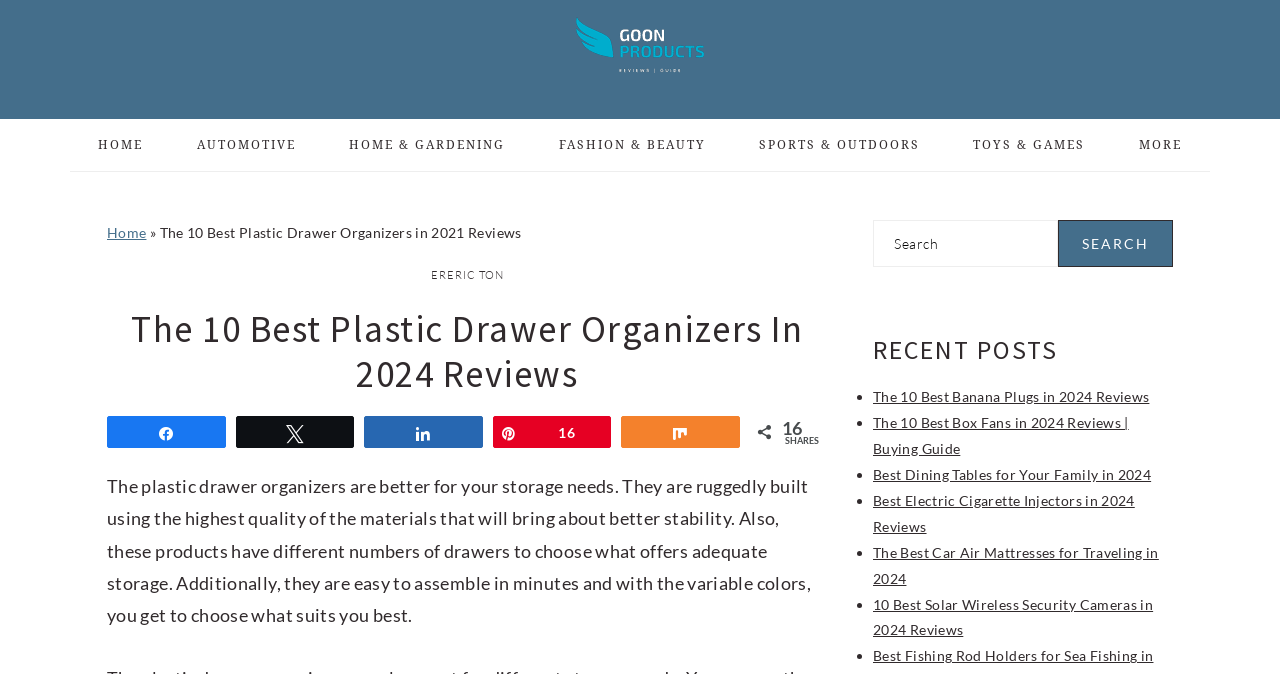Give a one-word or one-phrase response to the question: 
How many links are in the secondary navigation?

7